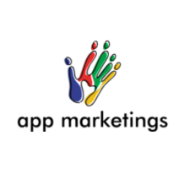What type of font is used for the text?
Can you offer a detailed and complete answer to this question?

The text 'app marketings' is presented in a modern, clean font, which suggests a sleek and professional design choice that aligns with the brand's focus on app marketing solutions.